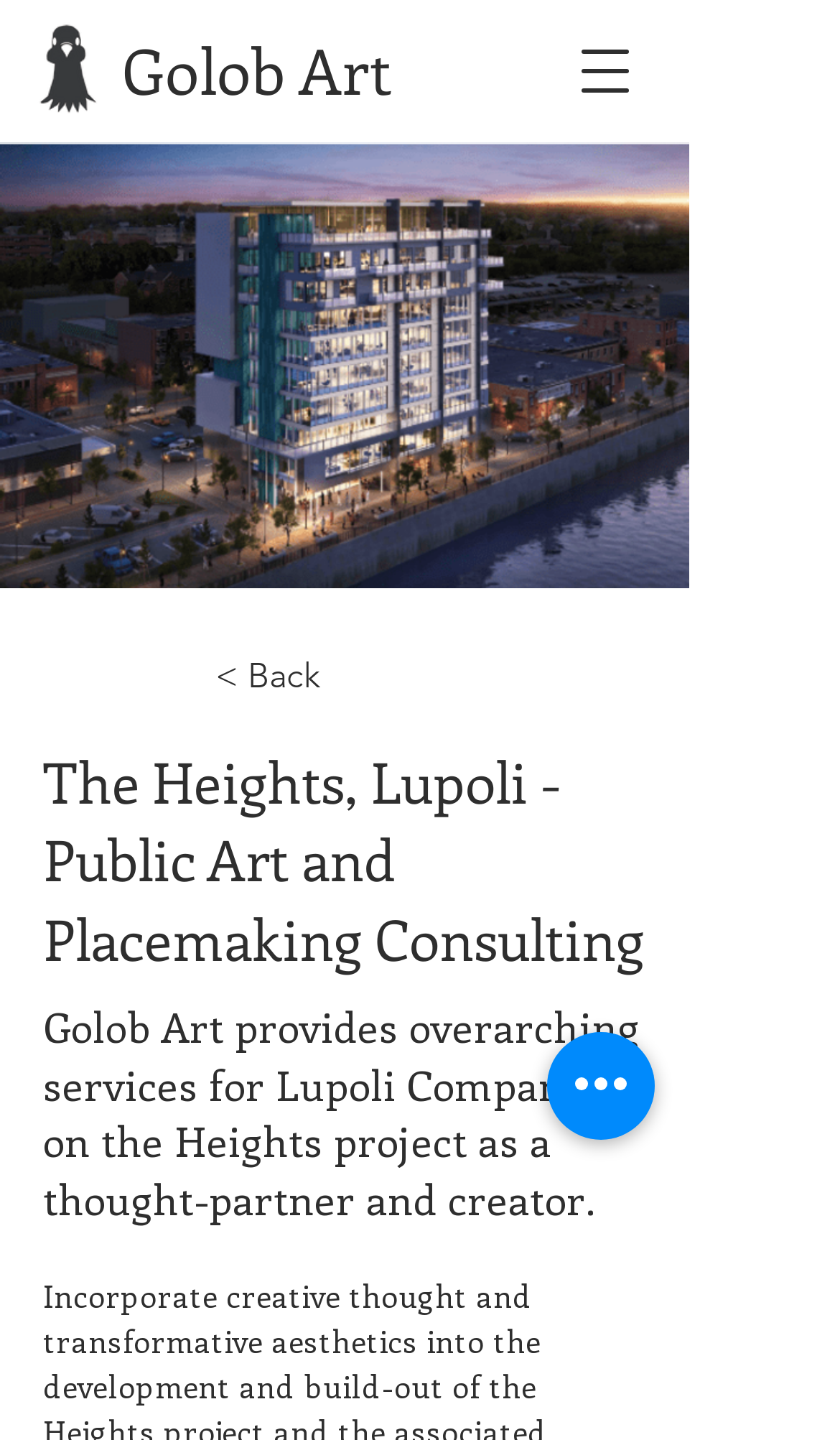Look at the image and answer the question in detail:
What is the purpose of Golob Art in the project?

The answer can be found by looking at the StaticText element 'Golob Art provides overarching services for Lupoli Companies on the Heights project as a thought-partner and creator.' which suggests that Golob Art is acting as a thought-partner and creator in the project.